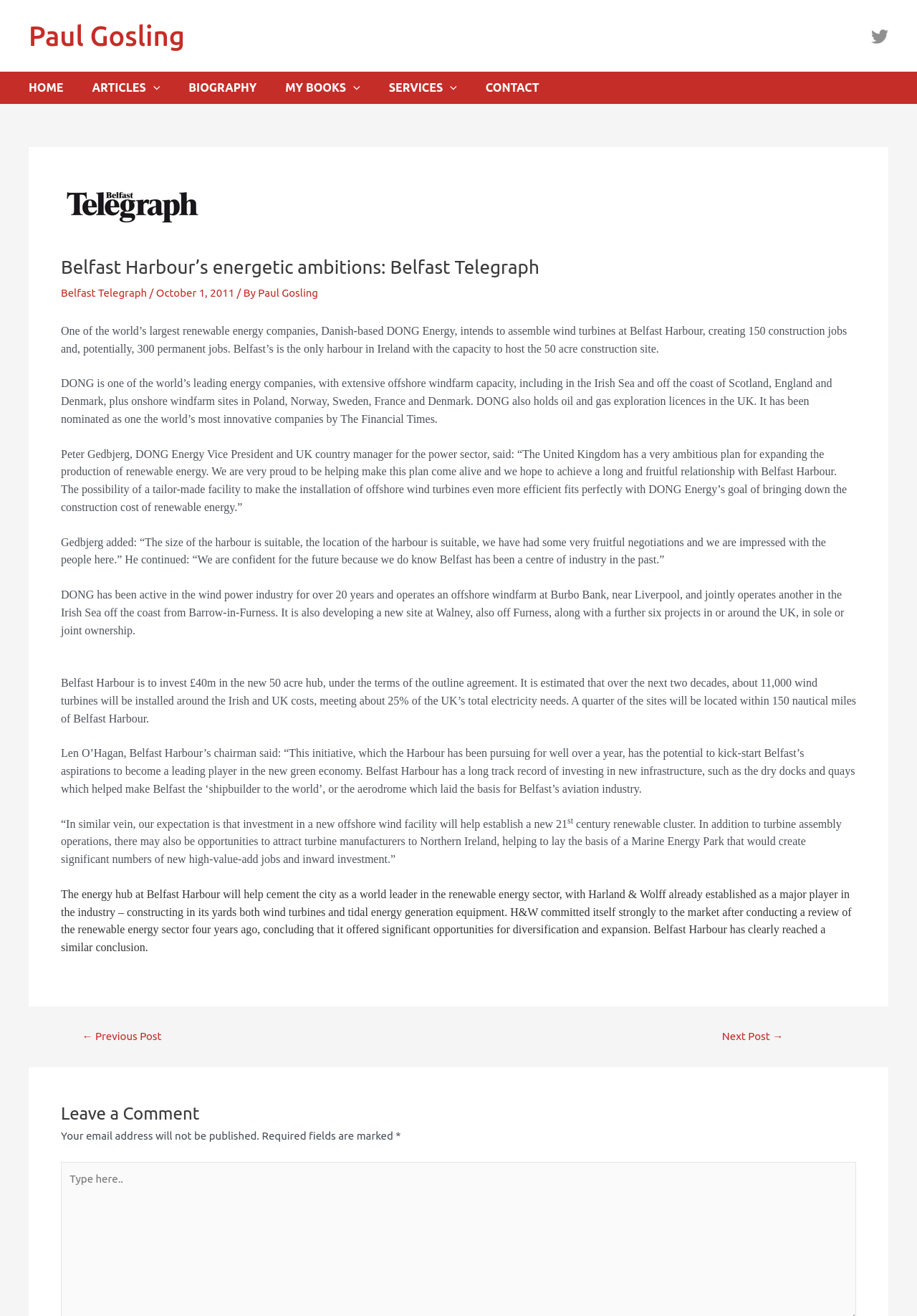Please identify the coordinates of the bounding box for the clickable region that will accomplish this instruction: "Click on the 'CONTACT' link".

[0.53, 0.054, 0.619, 0.079]